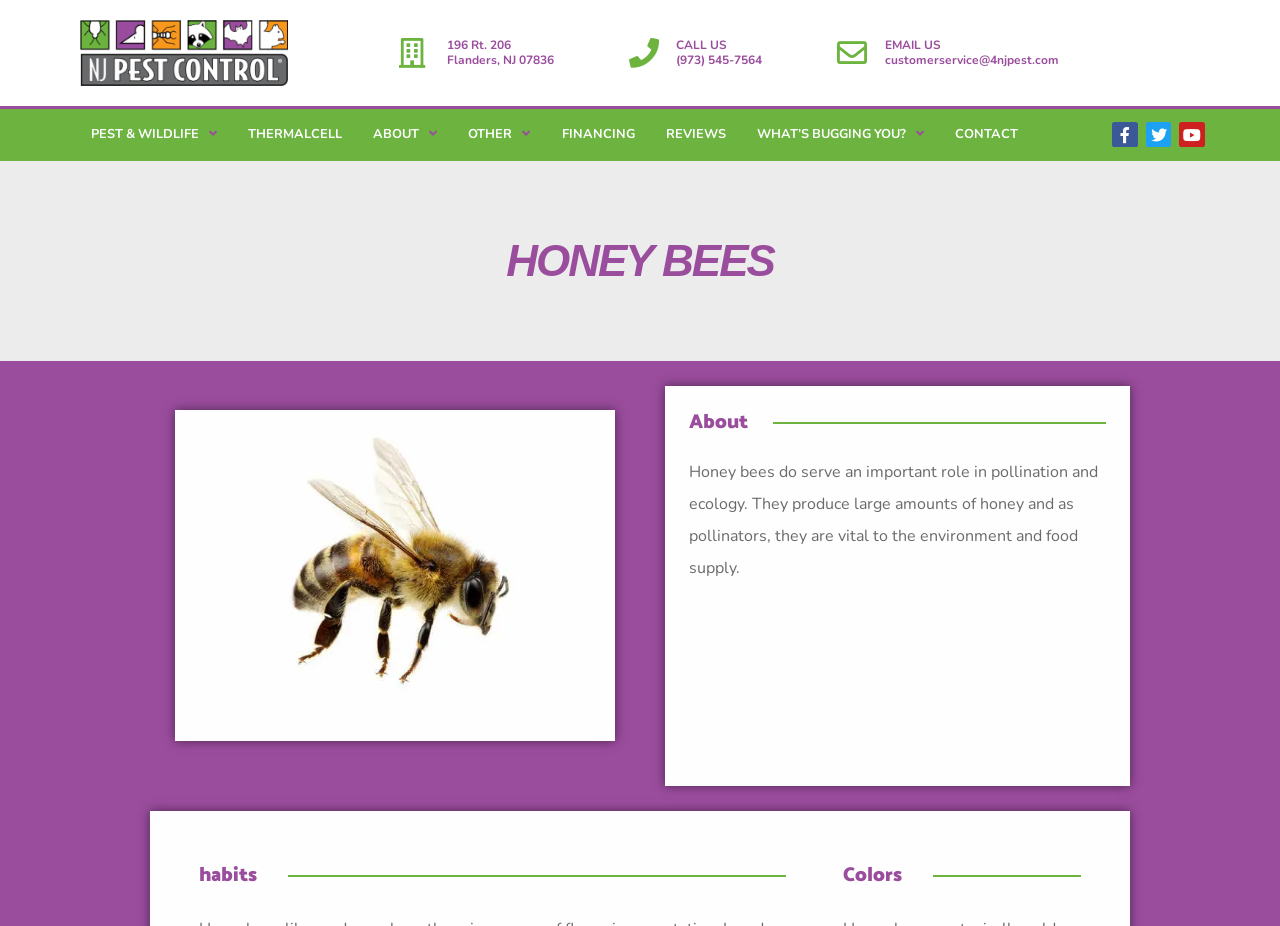Please determine the bounding box coordinates of the section I need to click to accomplish this instruction: "Click the 'PEST & WILDLIFE' link".

[0.059, 0.133, 0.181, 0.158]